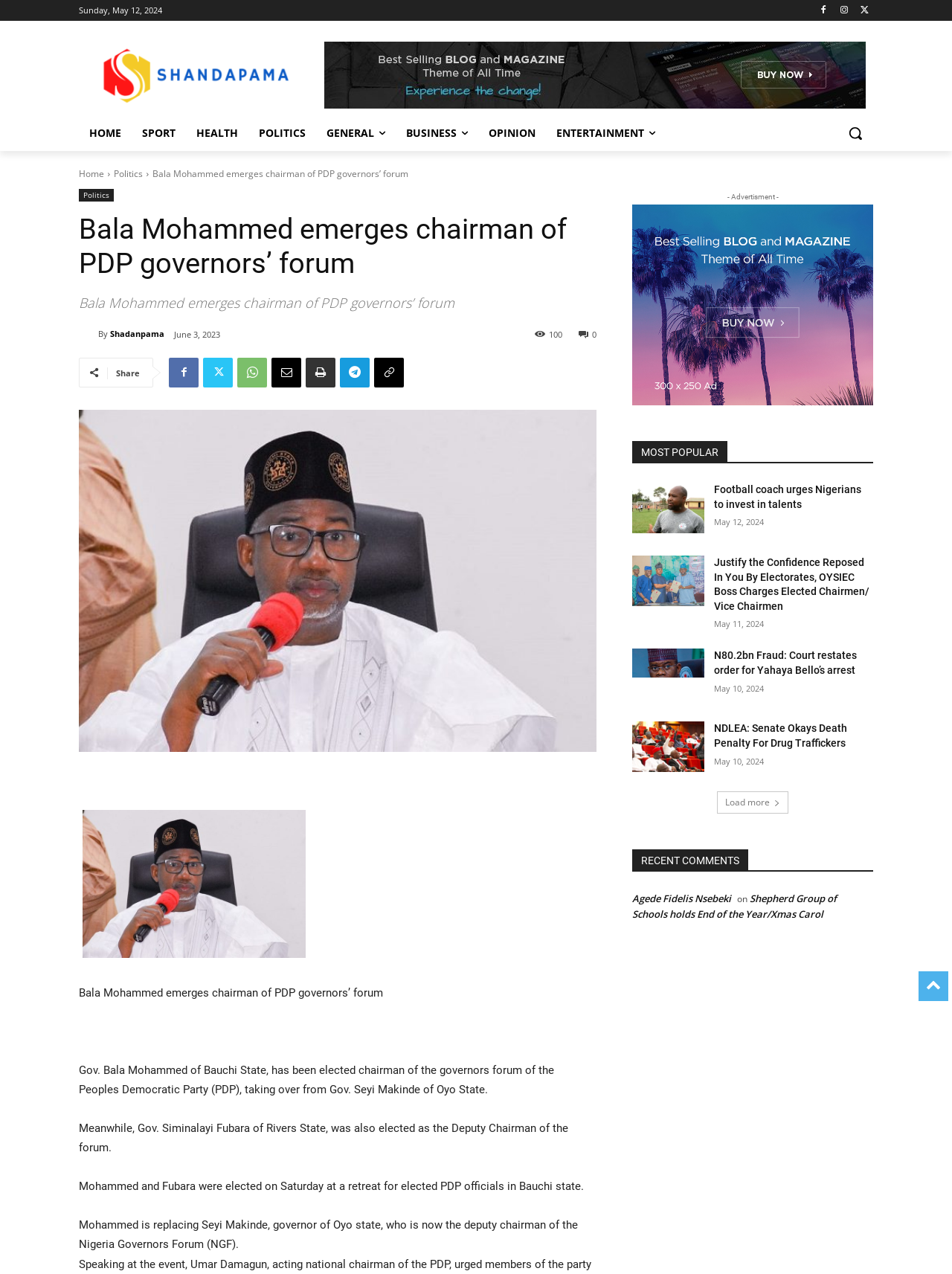Give a one-word or short-phrase answer to the following question: 
What is the name of the website?

Shadanpama